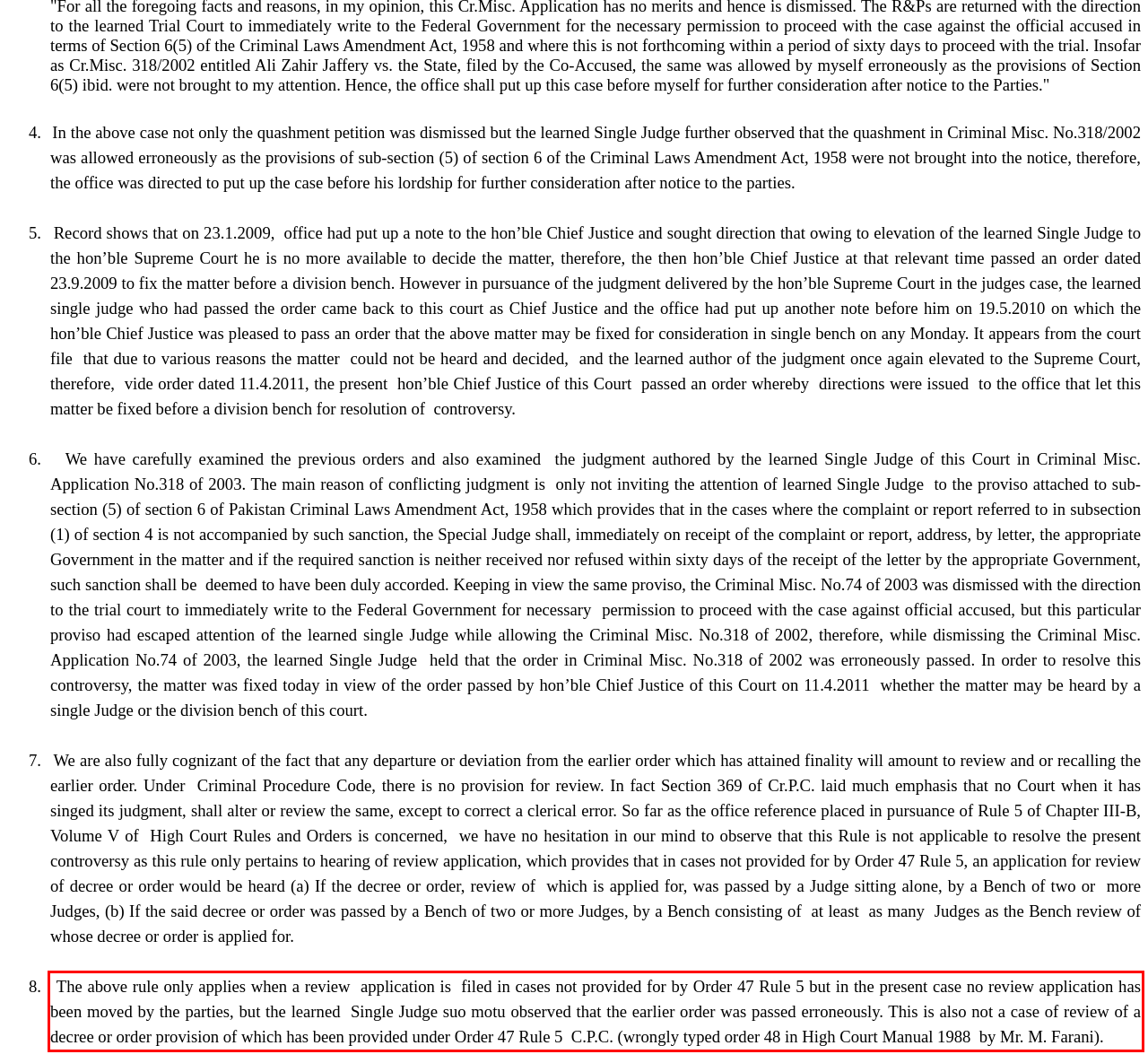Given a screenshot of a webpage with a red bounding box, please identify and retrieve the text inside the red rectangle.

8. The above rule only applies when a review application is filed in cases not provided for by Order 47 Rule 5 but in the present case no review application has been moved by the parties, but the learned Single Judge suo motu observed that the earlier order was passed erroneously. This is also not a case of review of a decree or order provision of which has been provided under Order 47 Rule 5 C.P.C. (wrongly typed order 48 in High Court Manual 1988 by Mr. M. Farani).